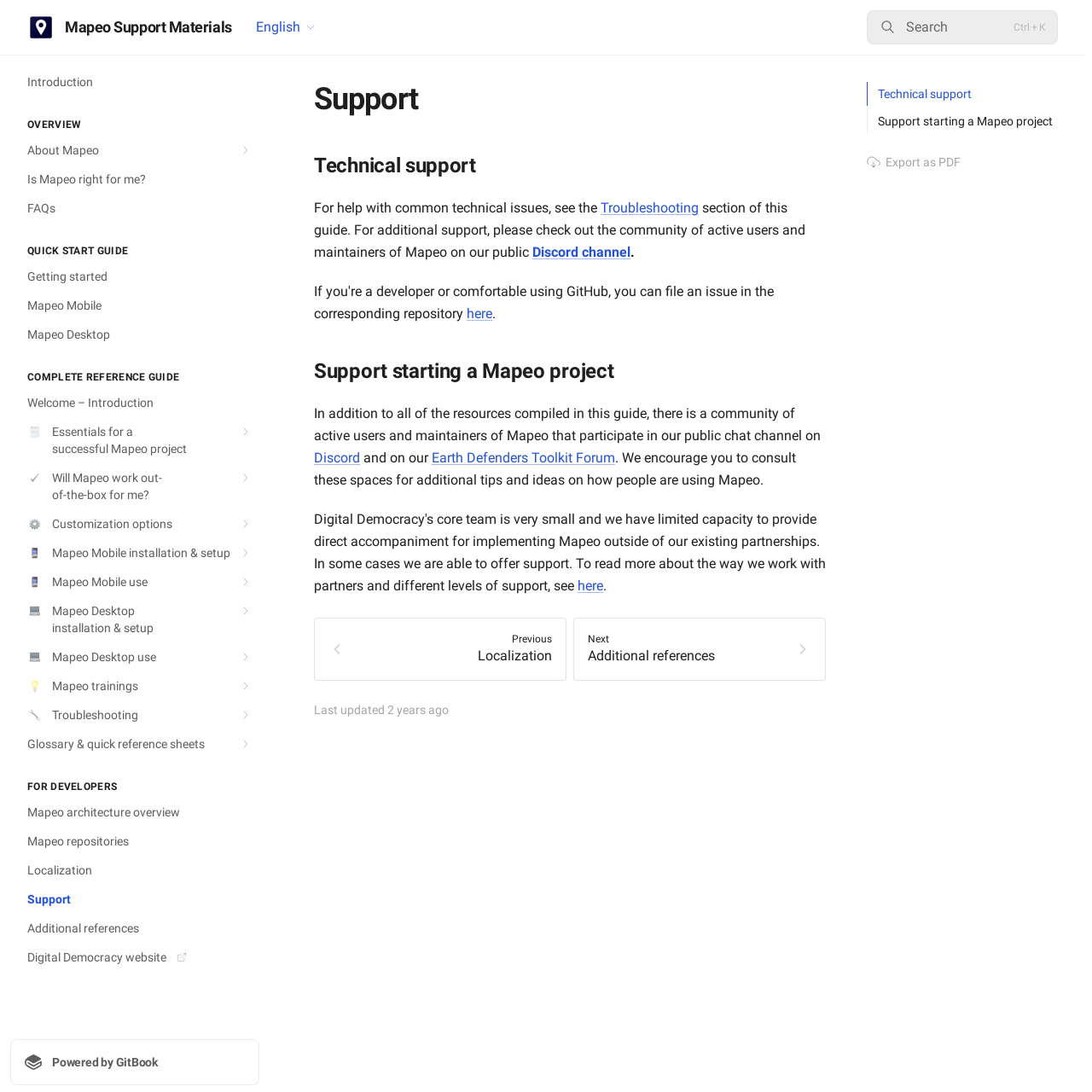Show the bounding box coordinates of the element that should be clicked to complete the task: "Check the FAQs".

[0.009, 0.178, 0.238, 0.203]